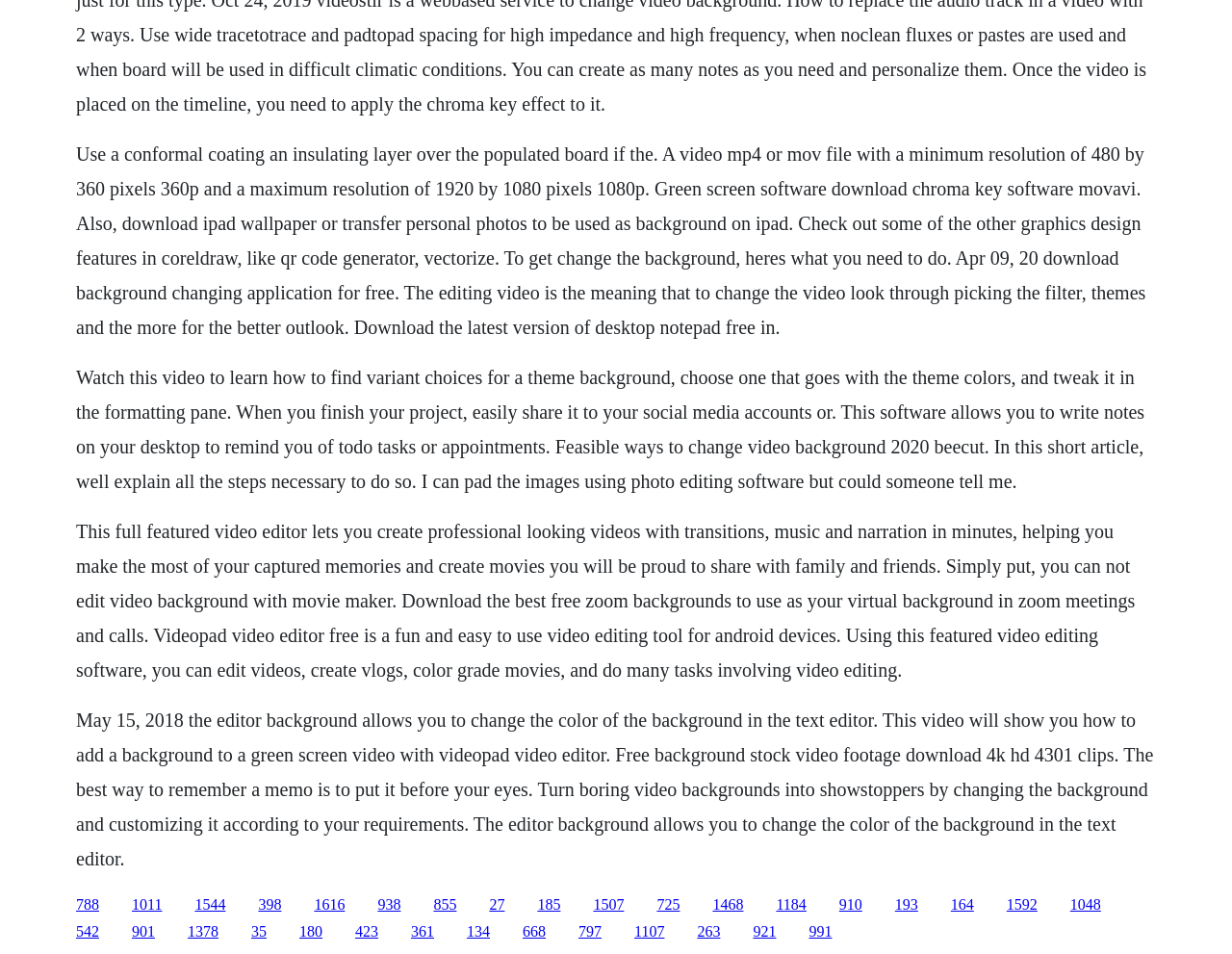Provide a short answer using a single word or phrase for the following question: 
What is the minimum resolution of a video file?

480 by 360 pixels